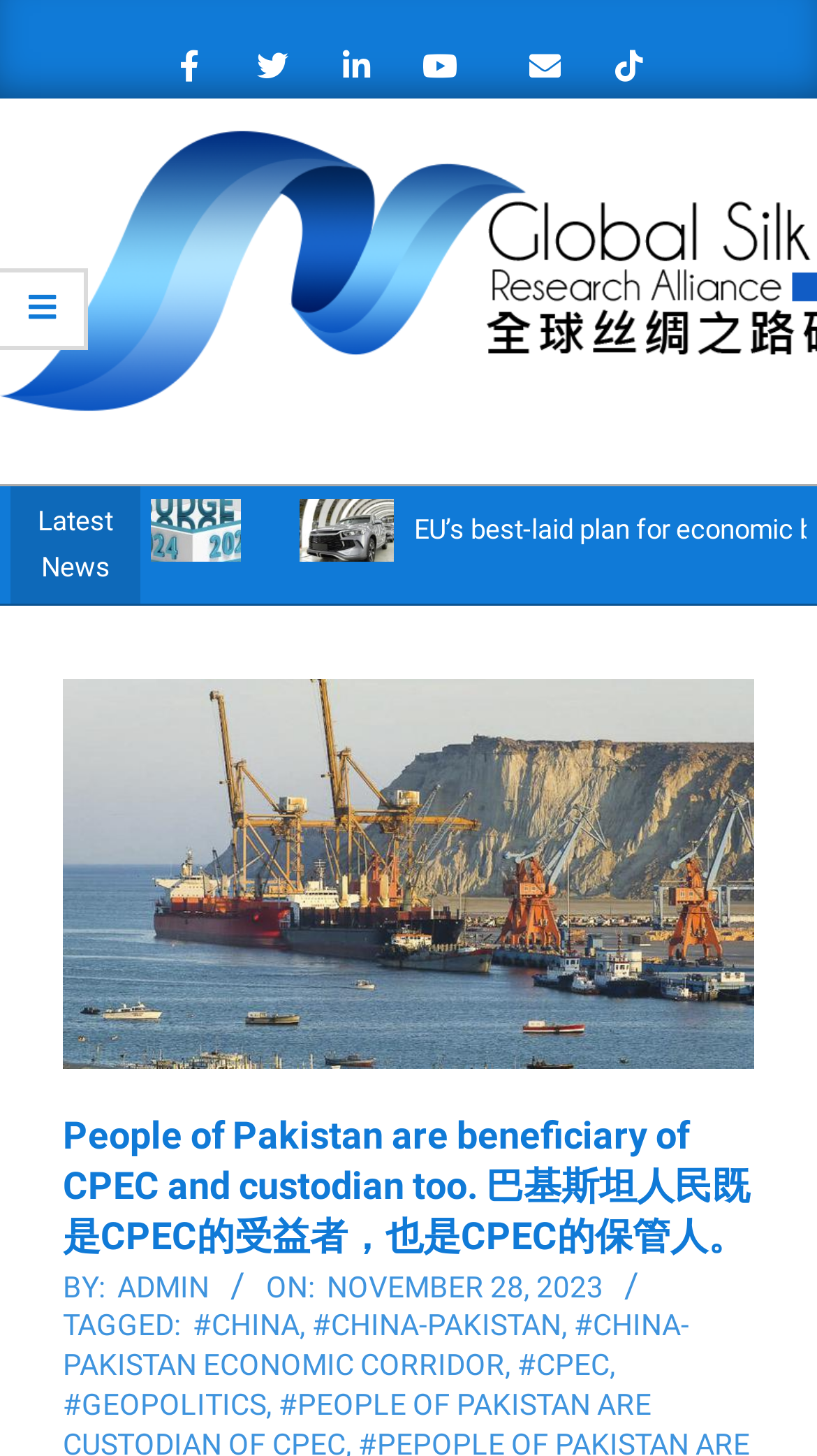Find the bounding box coordinates of the area that needs to be clicked in order to achieve the following instruction: "Click the  icon". The coordinates should be specified as four float numbers between 0 and 1, i.e., [left, top, right, bottom].

[0.192, 0.024, 0.269, 0.068]